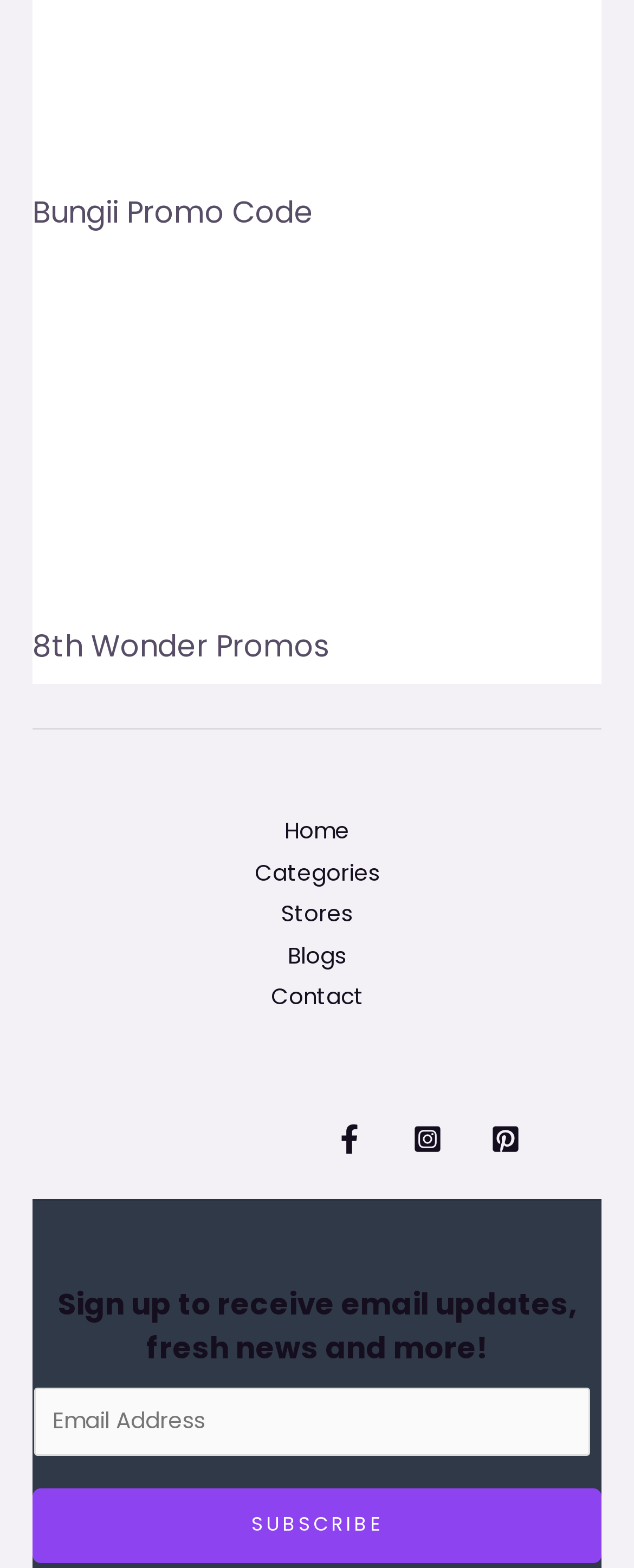What is the purpose of the textbox at the bottom of the webpage?
Based on the screenshot, respond with a single word or phrase.

Email subscription